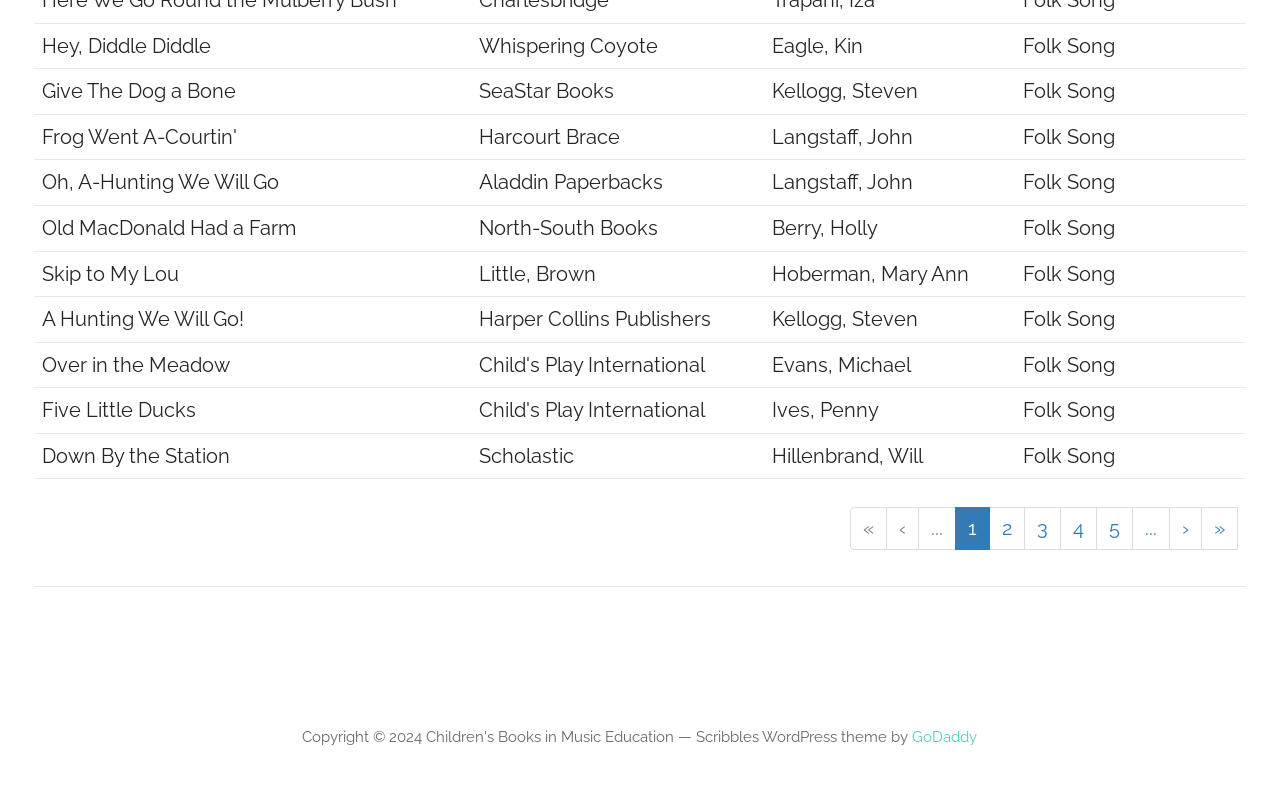Please specify the bounding box coordinates of the clickable region necessary for completing the following instruction: "go to last page". The coordinates must consist of four float numbers between 0 and 1, i.e., [left, top, right, bottom].

[0.938, 0.641, 0.967, 0.695]